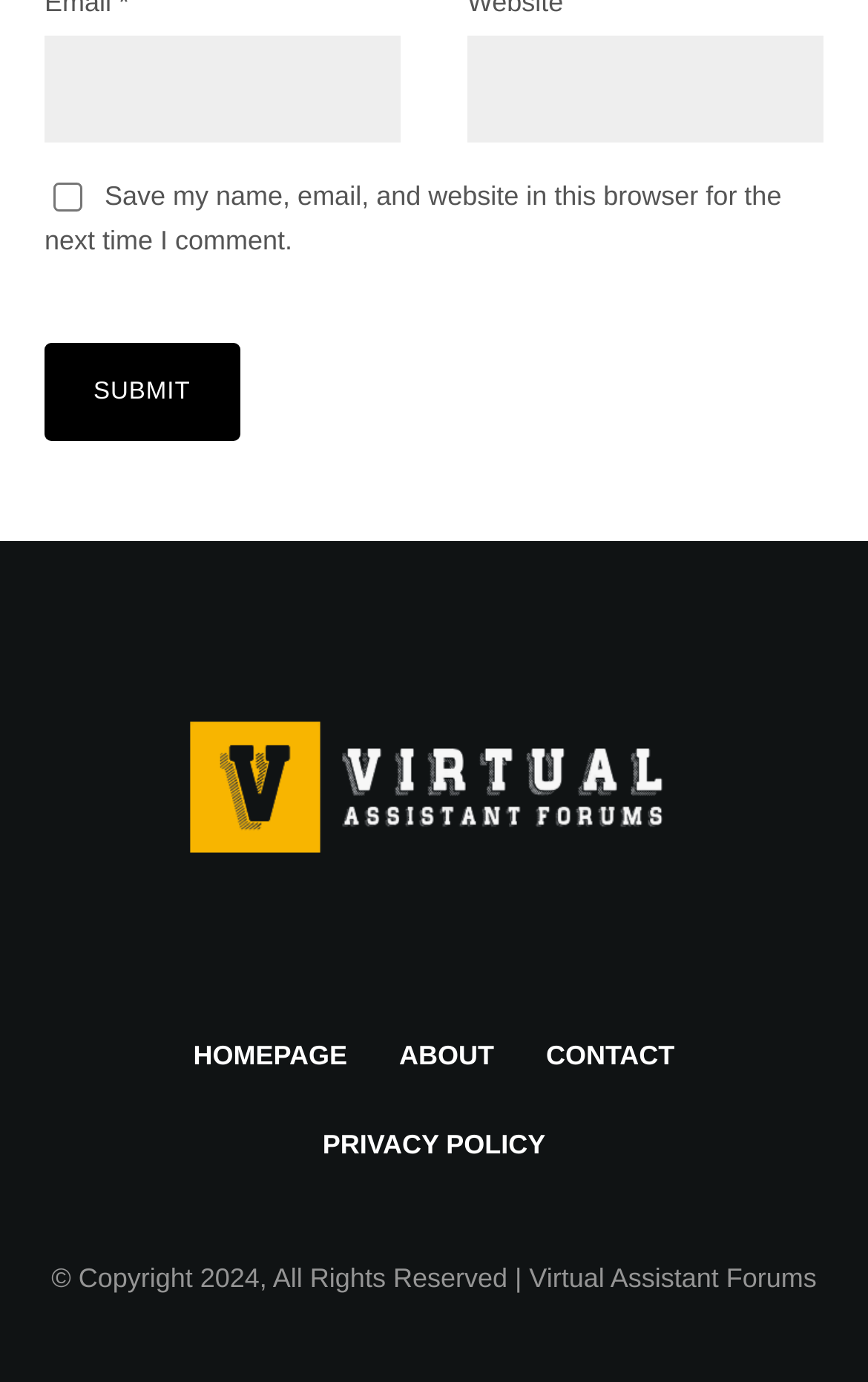How many links are there in the footer?
Refer to the image and provide a one-word or short phrase answer.

5